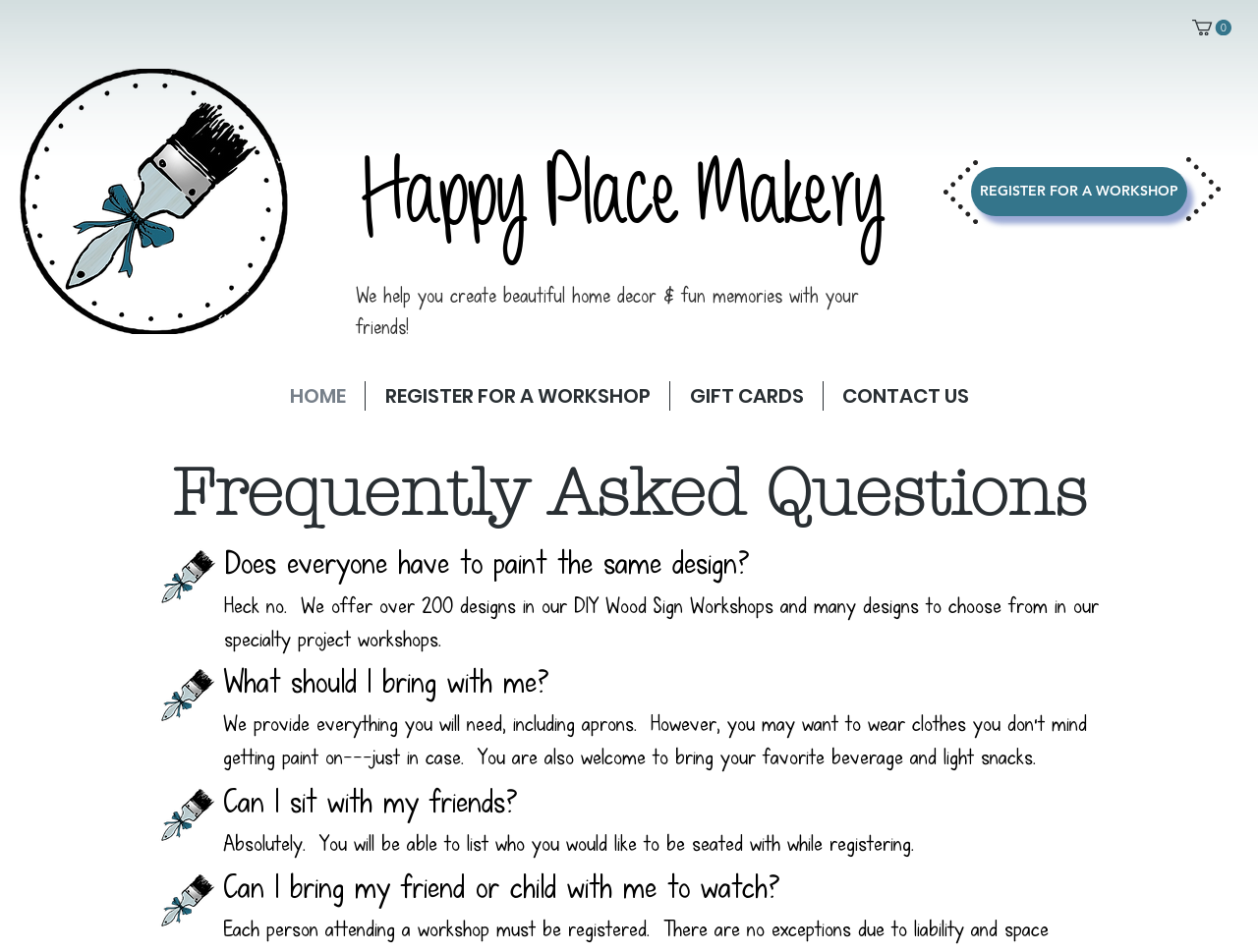Please identify the bounding box coordinates of the element's region that needs to be clicked to fulfill the following instruction: "Read FAQs". The bounding box coordinates should consist of four float numbers between 0 and 1, i.e., [left, top, right, bottom].

[0.117, 0.465, 0.883, 0.568]